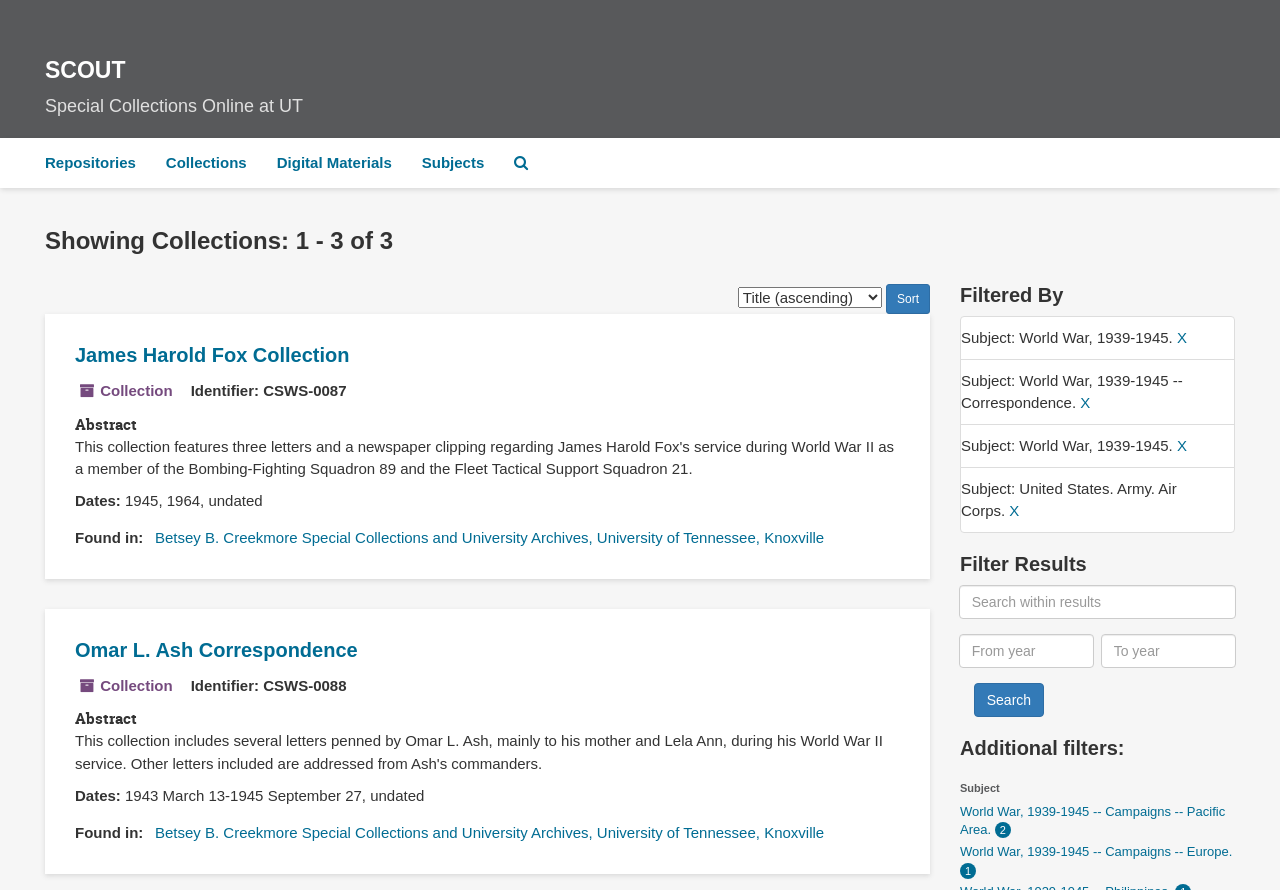Identify the bounding box coordinates of the clickable section necessary to follow the following instruction: "Filter by 'Subject: World War, 1939-1945'". The coordinates should be presented as four float numbers from 0 to 1, i.e., [left, top, right, bottom].

[0.751, 0.37, 0.919, 0.389]